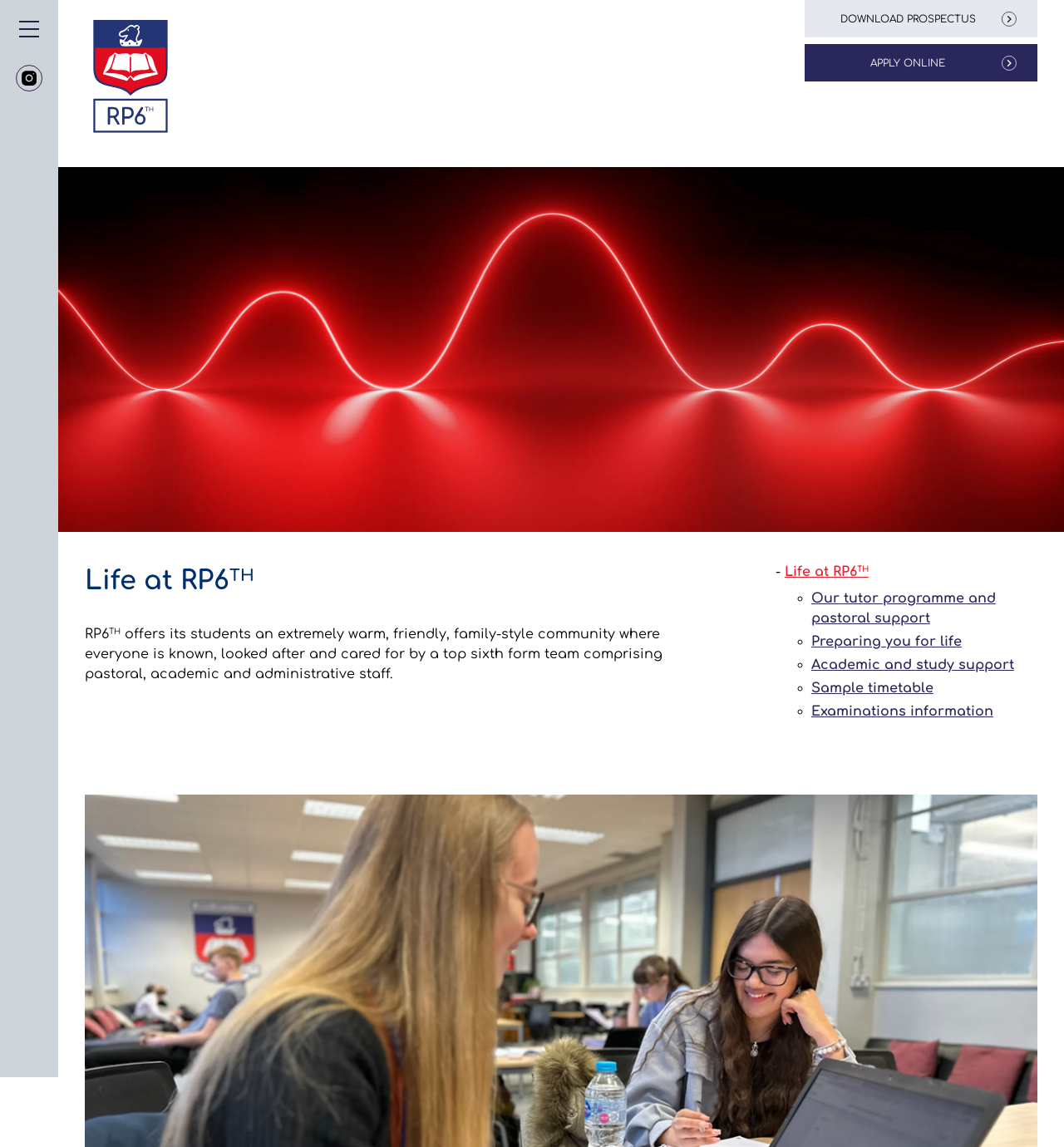What kind of community does RP6TH offer?
Using the image as a reference, answer with just one word or a short phrase.

Warm, friendly, family-style community